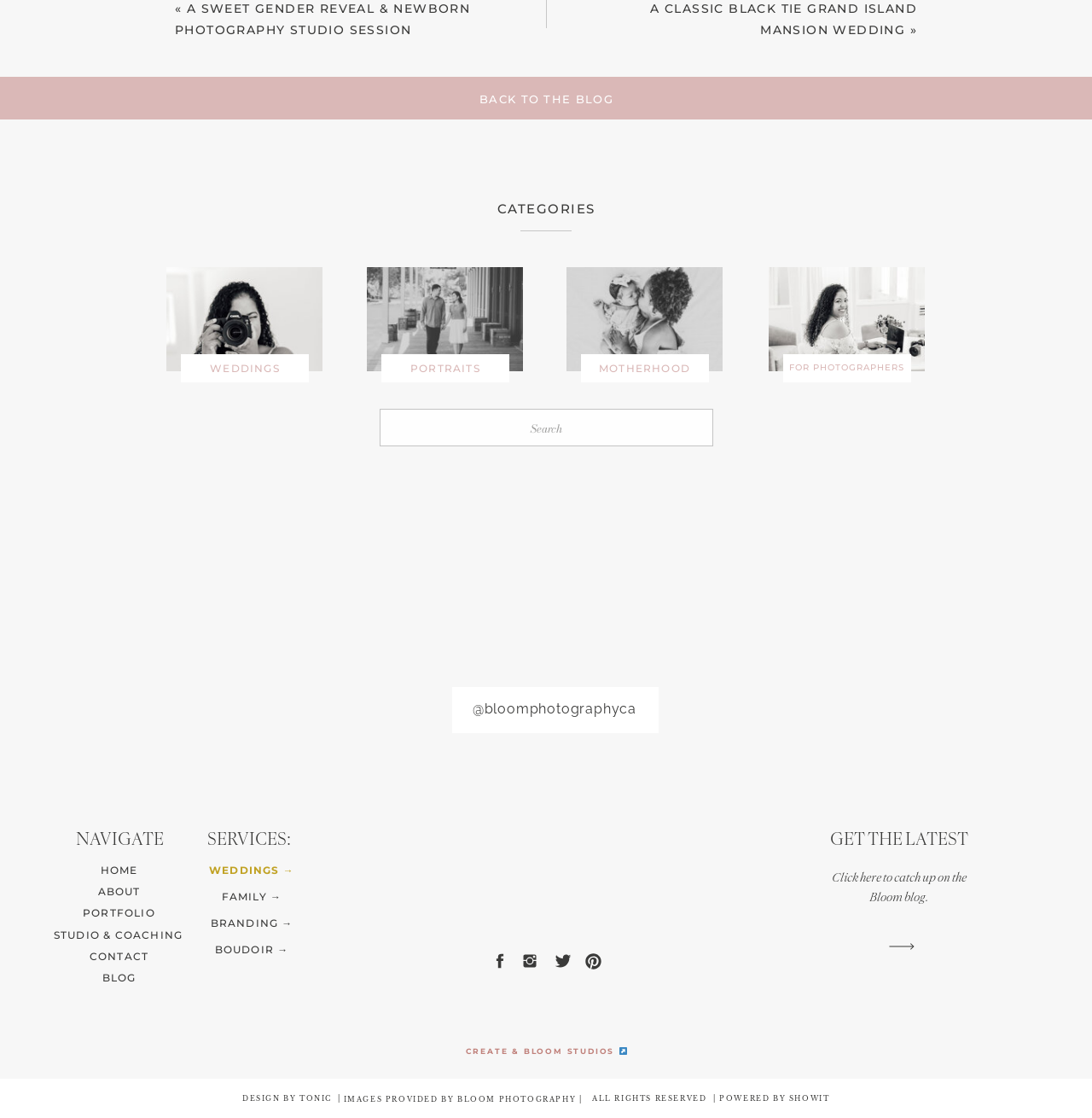Refer to the screenshot and give an in-depth answer to this question: How many images are there on the webpage?

There are multiple images on the webpage, including the ones in the links and the standalone images.